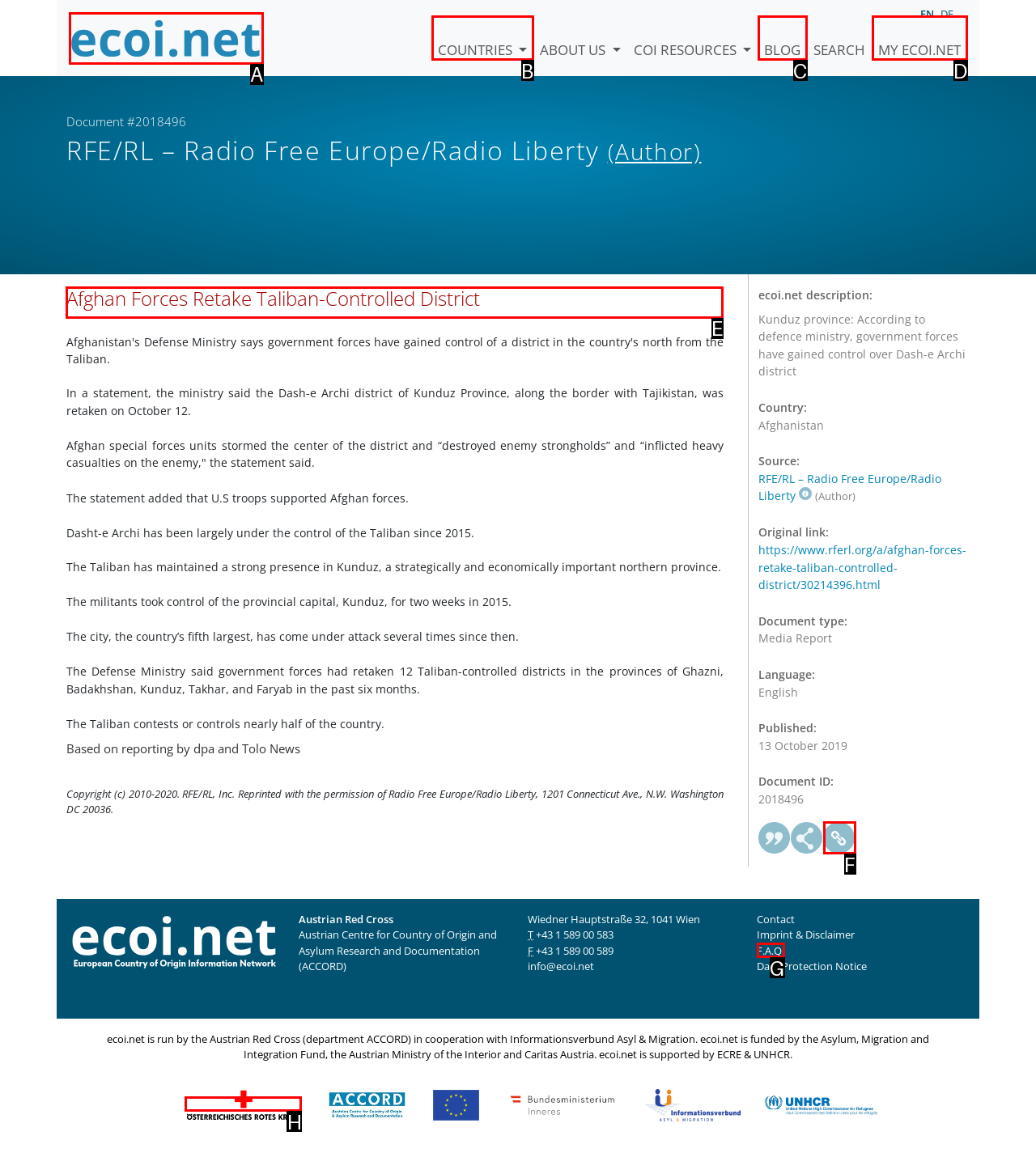Determine the appropriate lettered choice for the task: Read the article 'Afghan Forces Retake Taliban-Controlled District'. Reply with the correct letter.

E